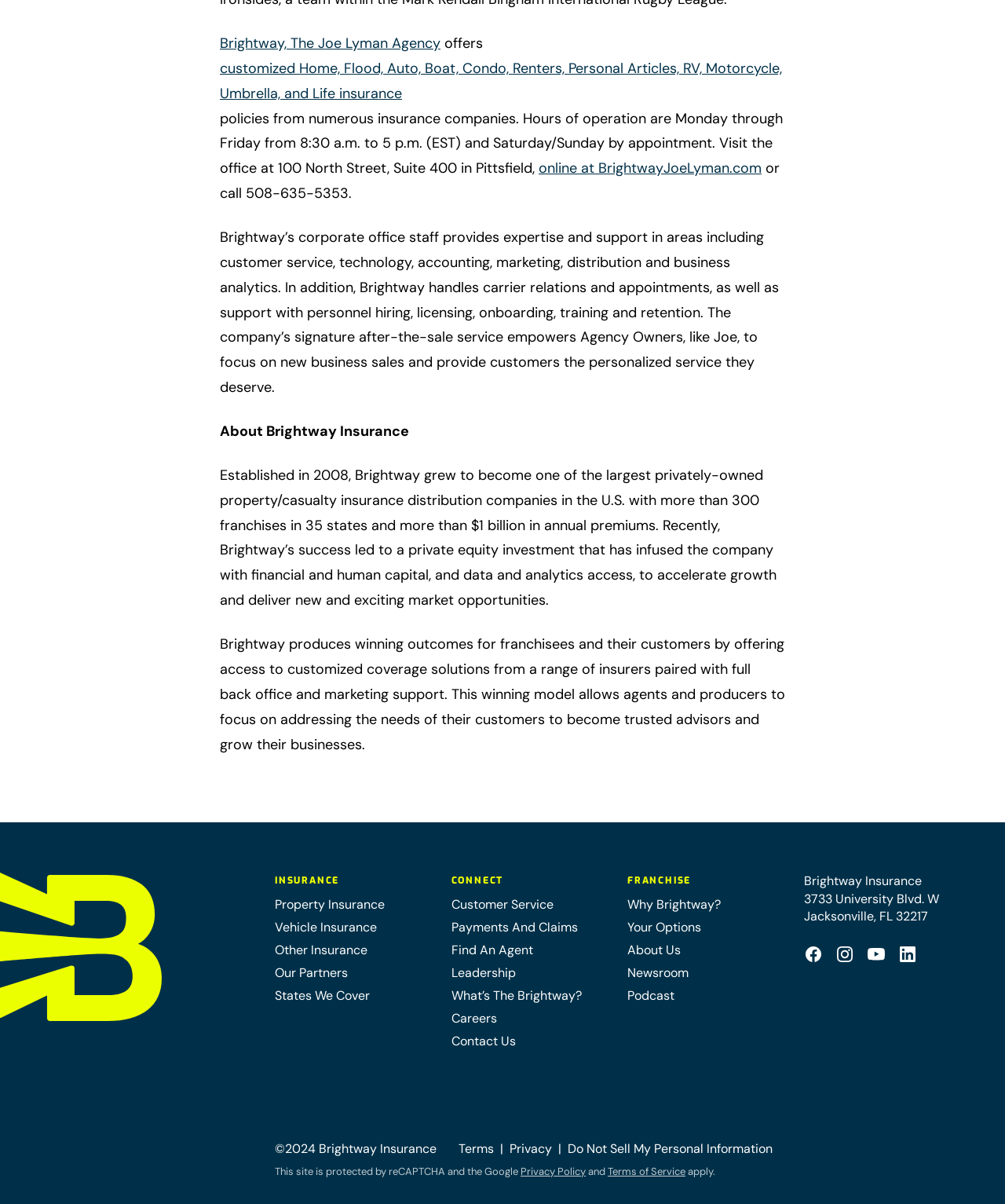How many states does Brightway operate in?
Answer with a single word or short phrase according to what you see in the image.

35